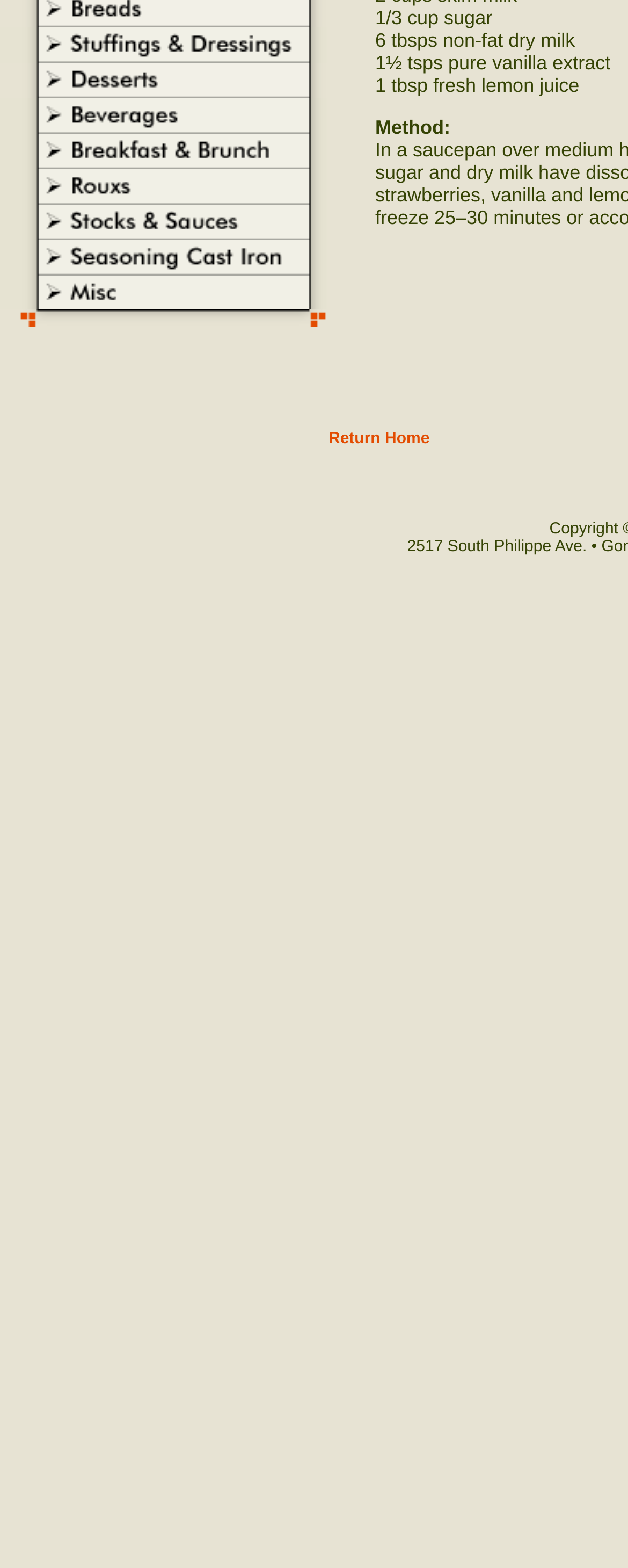Locate the UI element described by name="SDDM_image7" and provide its bounding box coordinates. Use the format (top-left x, top-left y, bottom-right x, bottom-right y) with all values as floating point numbers between 0 and 1.

[0.0, 0.049, 0.521, 0.067]